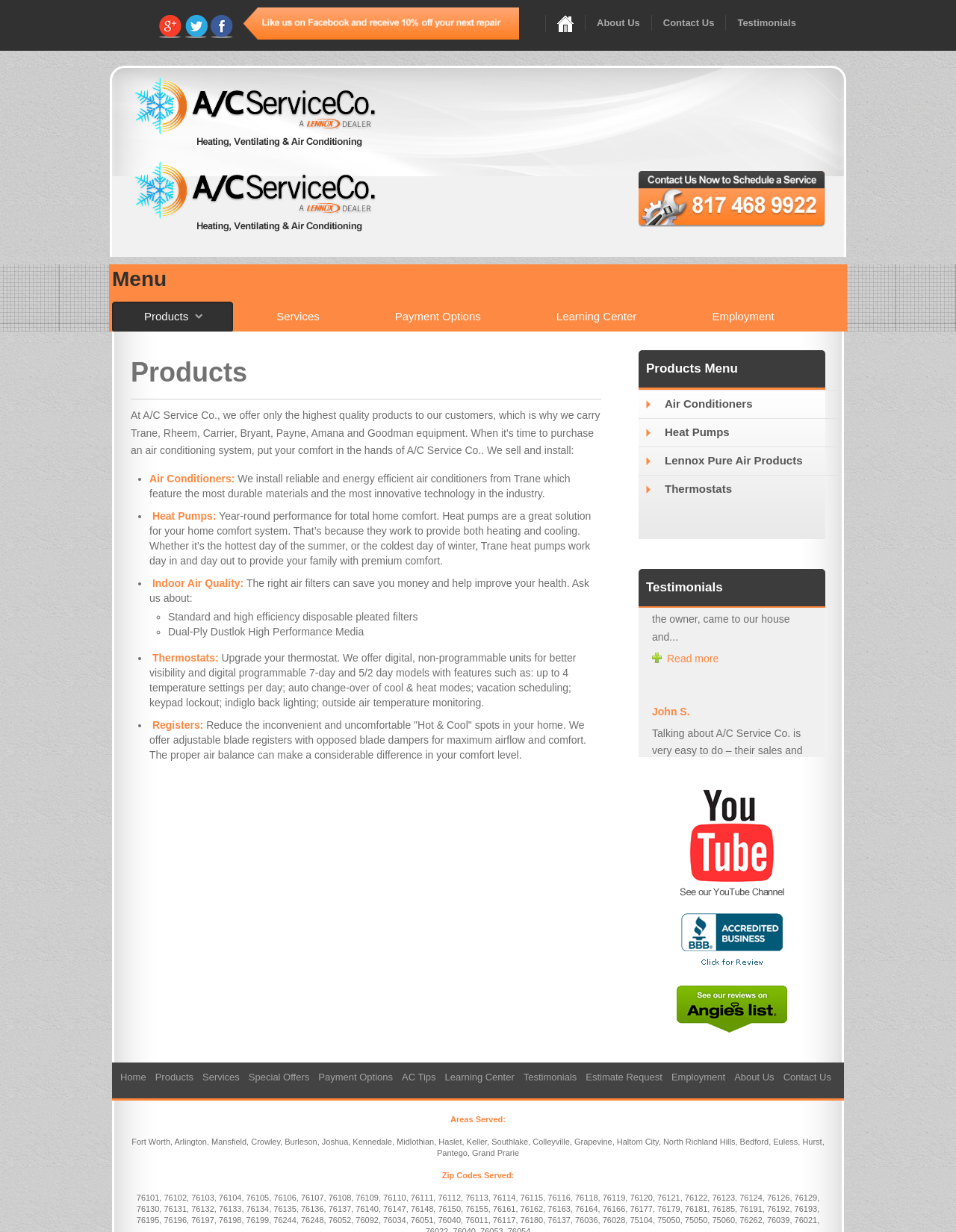What is the purpose of the 'Registers' product?
Based on the image, provide your answer in one word or phrase.

Reduce hot and cool spots